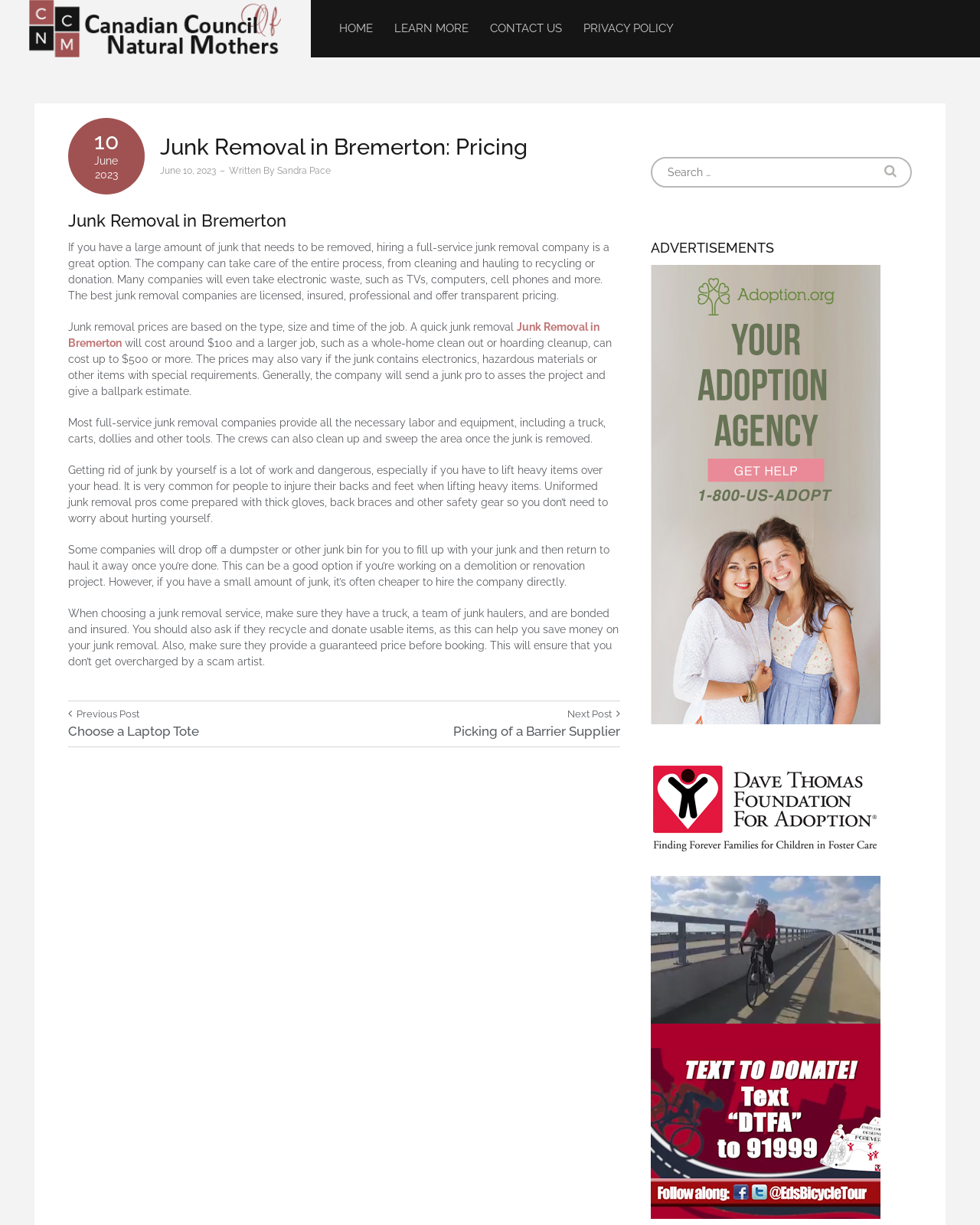Give a full account of the webpage's elements and their arrangement.

This webpage is about junk removal services in Bremerton, specifically discussing pricing and the benefits of hiring a full-service junk removal company. At the top left corner, there is a link to the "Canadian Council of Natural Mothers" website, accompanied by an image with the same name. 

To the right of this link, there is a primary navigation menu with five links: "HOME", "LEARN MORE", "CONTACT US", and "PRIVACY POLICY". 

Below the navigation menu, there is a main article section that takes up most of the webpage. The article is titled "Junk Removal in Bremerton: Pricing" and has a date of "June 10, 2023" and an author named "Sandra Pace". 

The article discusses the benefits of hiring a full-service junk removal company, including the convenience of having professionals handle the entire process, from cleaning and hauling to recycling or donation. It also explains that junk removal prices are based on the type, size, and time of the job, and provides estimates for different types of jobs. 

The article continues to discuss the advantages of hiring professionals, including the safety aspect, as they come prepared with necessary equipment and safety gear. It also mentions that some companies offer dumpster drop-off services for larger projects. 

Finally, the article provides tips for choosing a junk removal service, including ensuring they have a truck, a team of junk haulers, and are bonded and insured. 

At the bottom of the article, there is a post navigation section with links to previous and next posts. To the right of the article, there is a search bar with a magnifying glass icon. Above the search bar, there is a heading that says "ADVERTISEMENTS".